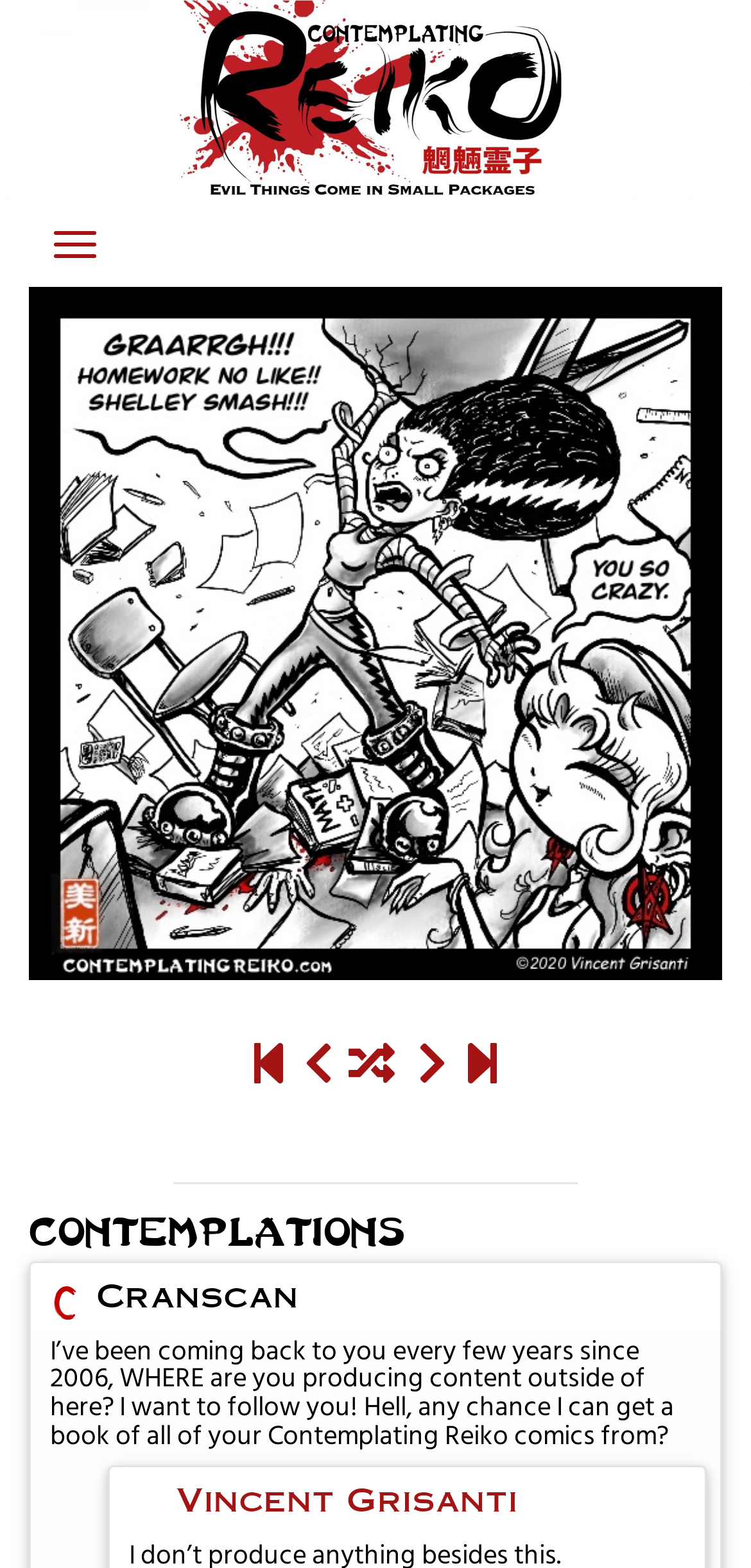Give the bounding box coordinates for the element described by: "C".

[0.059, 0.817, 0.128, 0.844]